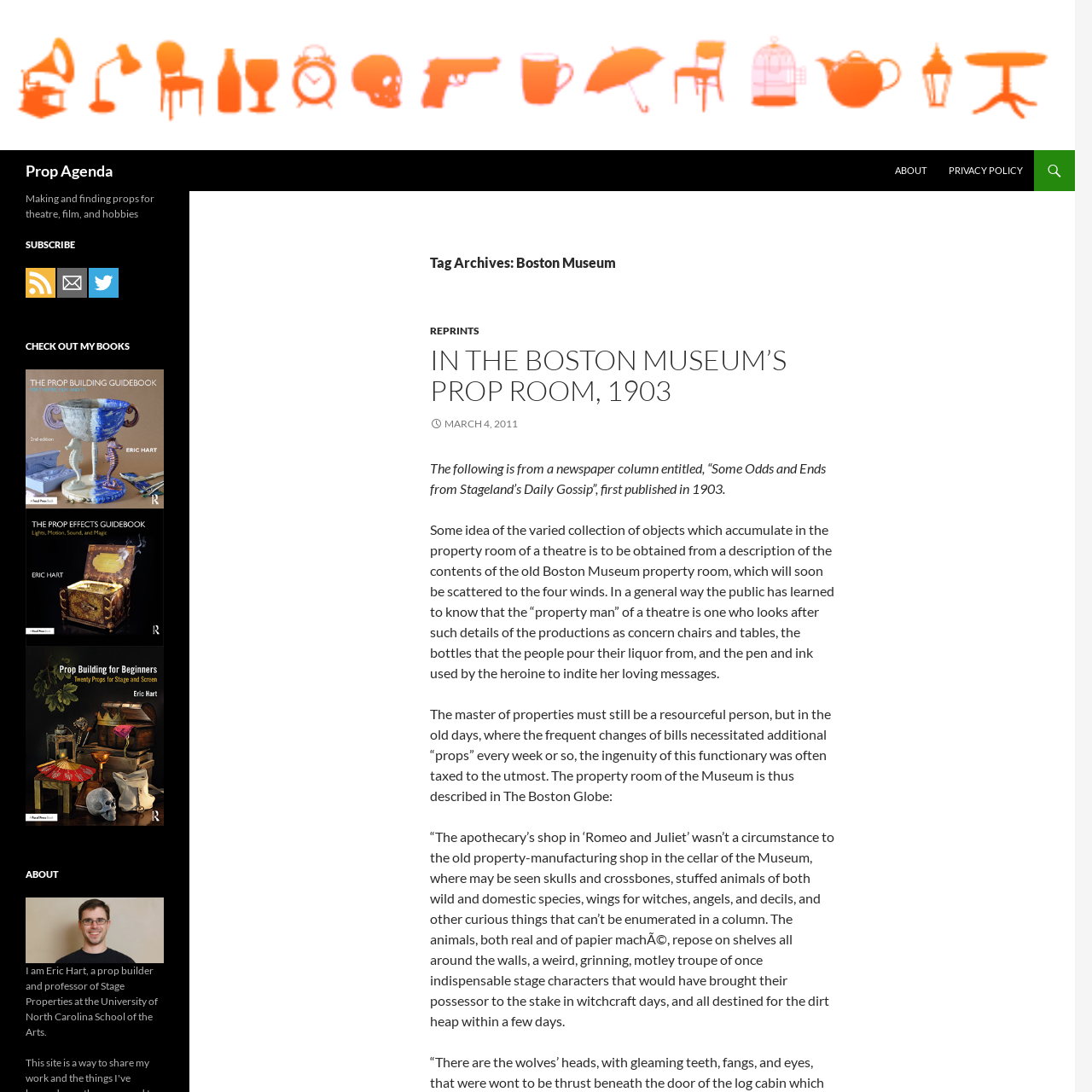Respond with a single word or phrase for the following question: 
What is the profession of Eric Hart?

Prop builder and professor